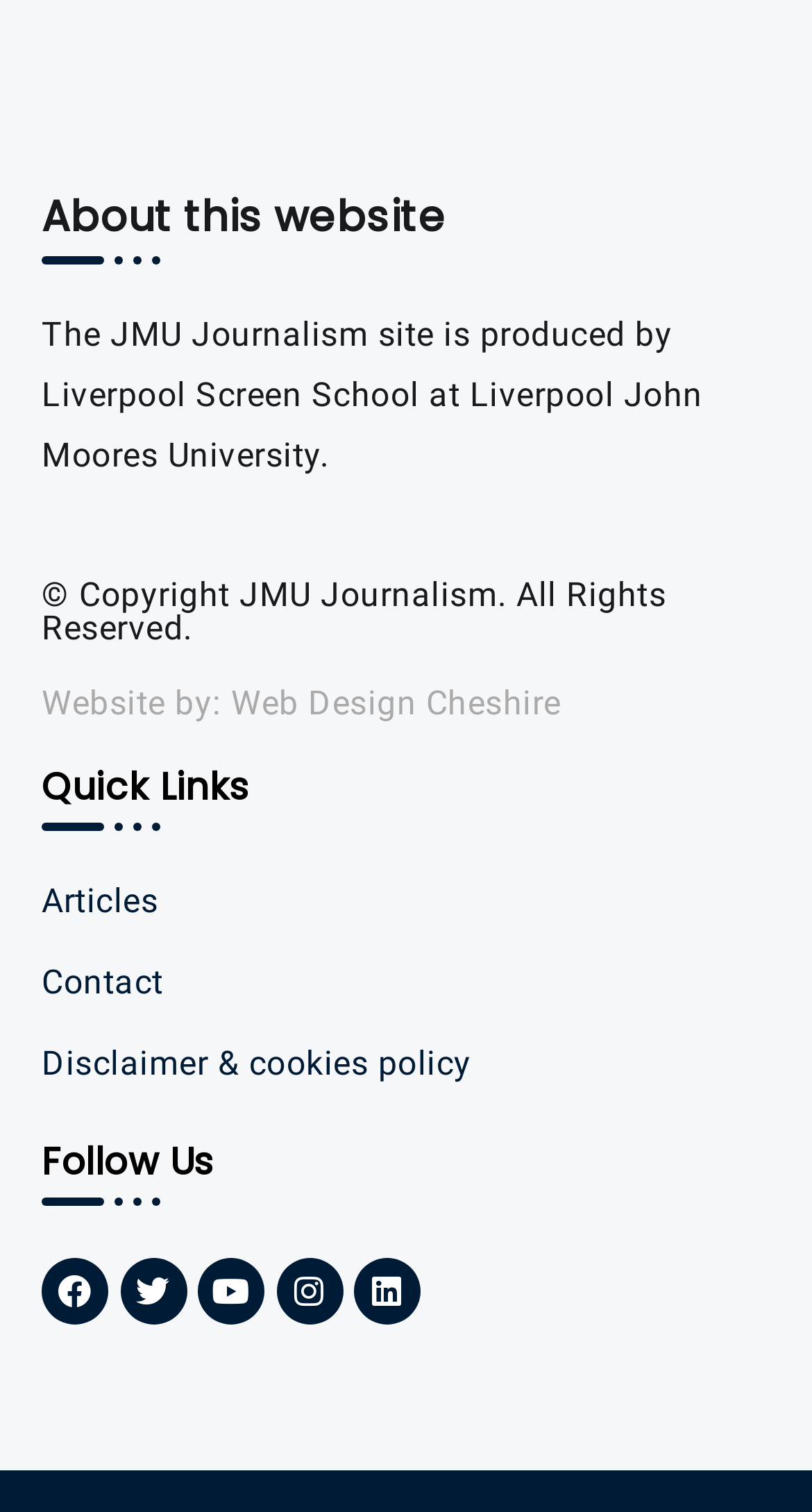Determine the bounding box of the UI component based on this description: "Linkedin". The bounding box coordinates should be four float values between 0 and 1, i.e., [left, top, right, bottom].

[0.436, 0.833, 0.518, 0.877]